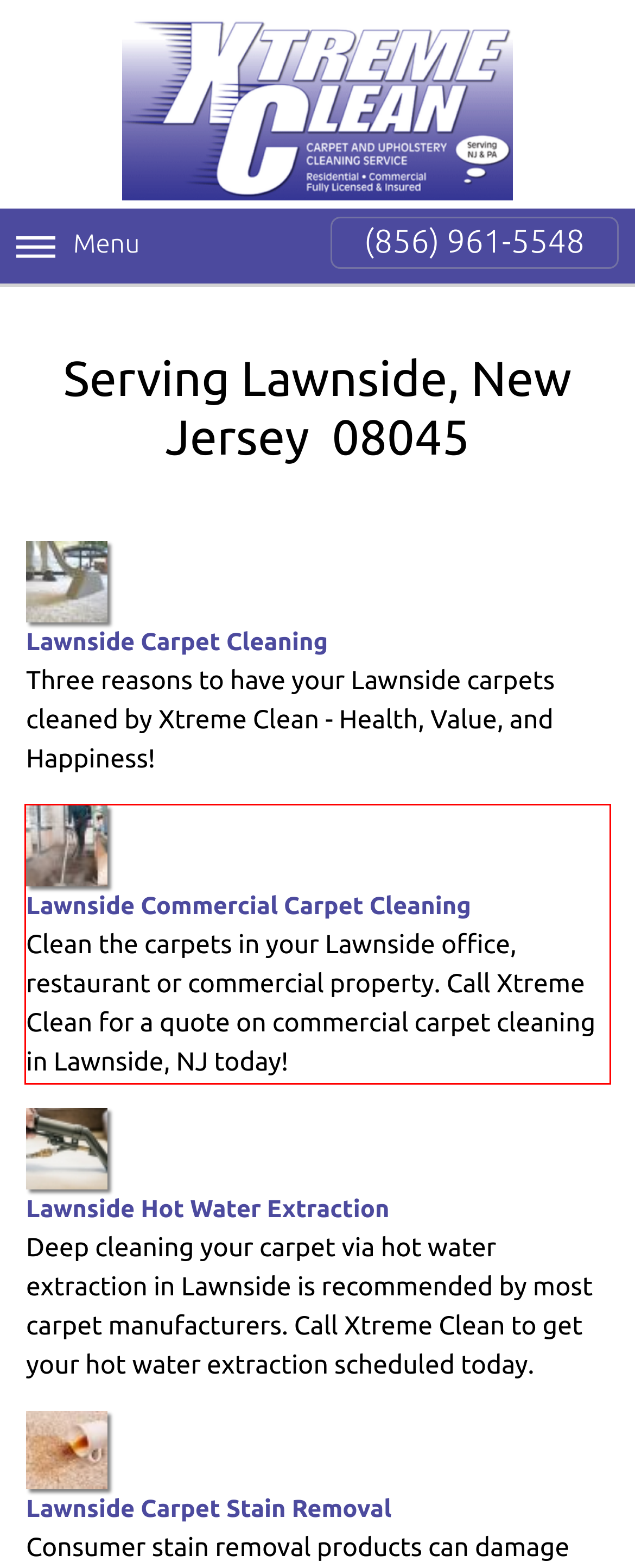Please analyze the provided webpage screenshot and perform OCR to extract the text content from the red rectangle bounding box.

Lawnside Commercial Carpet Cleaning Clean the carpets in your Lawnside office, restaurant or commercial property. Call Xtreme Clean for a quote on commercial carpet cleaning in Lawnside, NJ today!